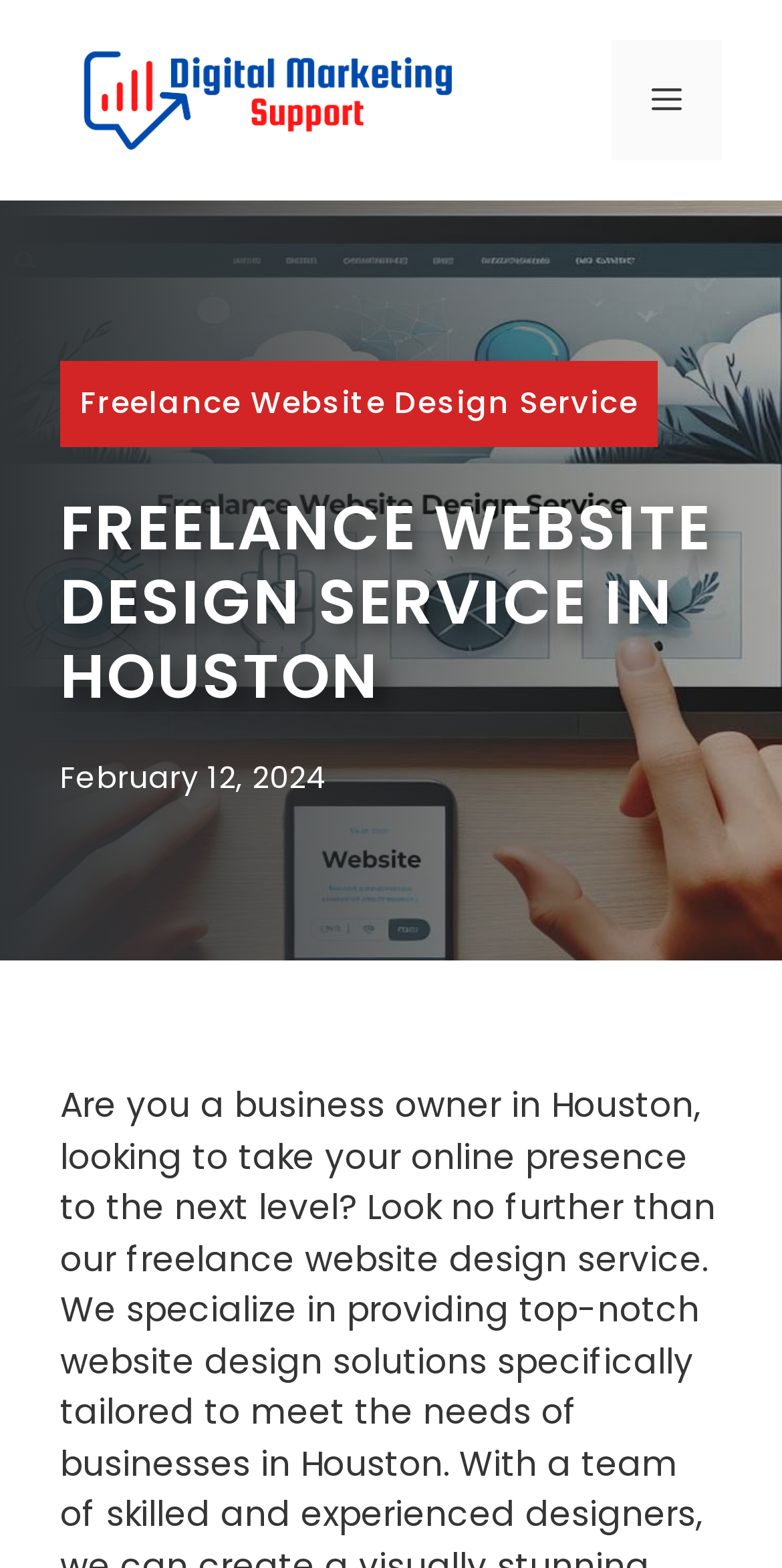Using the format (top-left x, top-left y, bottom-right x, bottom-right y), provide the bounding box coordinates for the described UI element. All values should be floating point numbers between 0 and 1: JKB Web Solutions

None